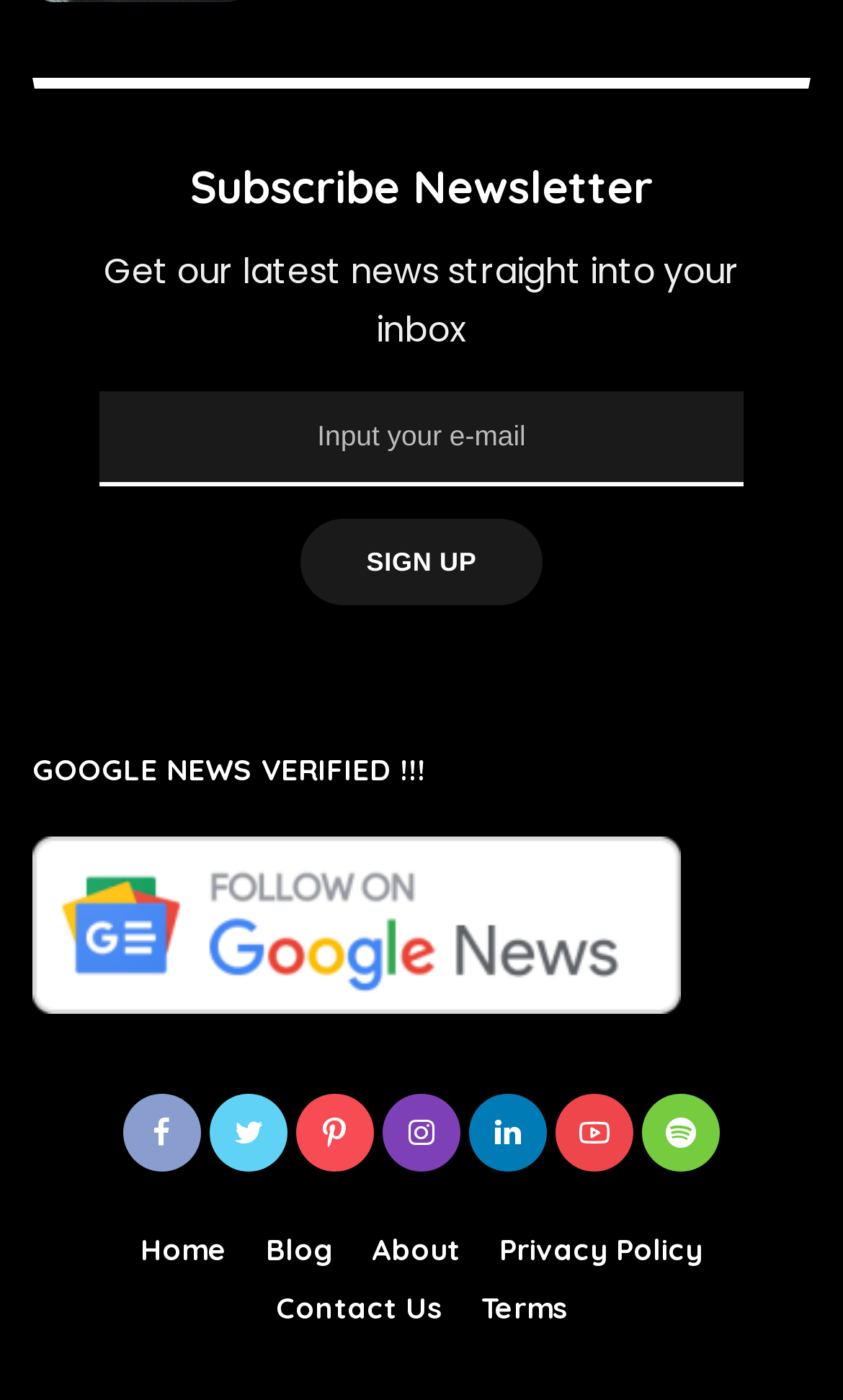Find the bounding box of the element with the following description: "title="Pinterest"". The coordinates must be four float numbers between 0 and 1, formatted as [left, top, right, bottom].

[0.351, 0.781, 0.444, 0.836]